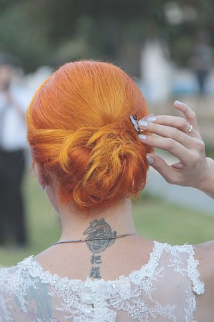What type of setting is suggested in the background?
Use the information from the image to give a detailed answer to the question.

The blurred figures in the background hint at a social gathering or celebration, suggesting an outdoor setting for the image.